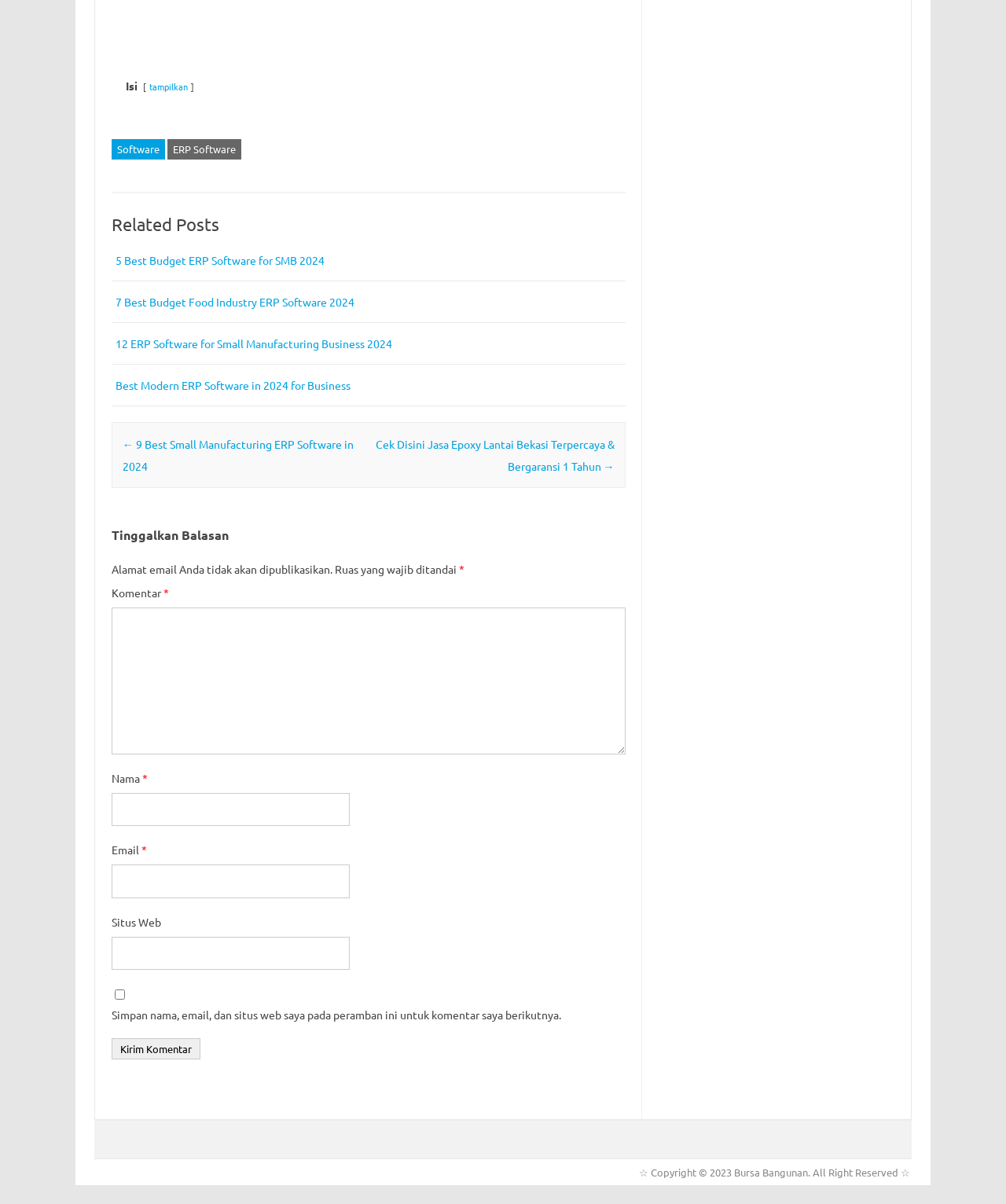What is the name of the website?
Use the information from the image to give a detailed answer to the question.

The webpage has a copyright notice at the bottom that reads 'Copyright © 2023 Bursa Bangunan. All Right Reserved', which indicates that the name of the website is Bursa Bangunan.